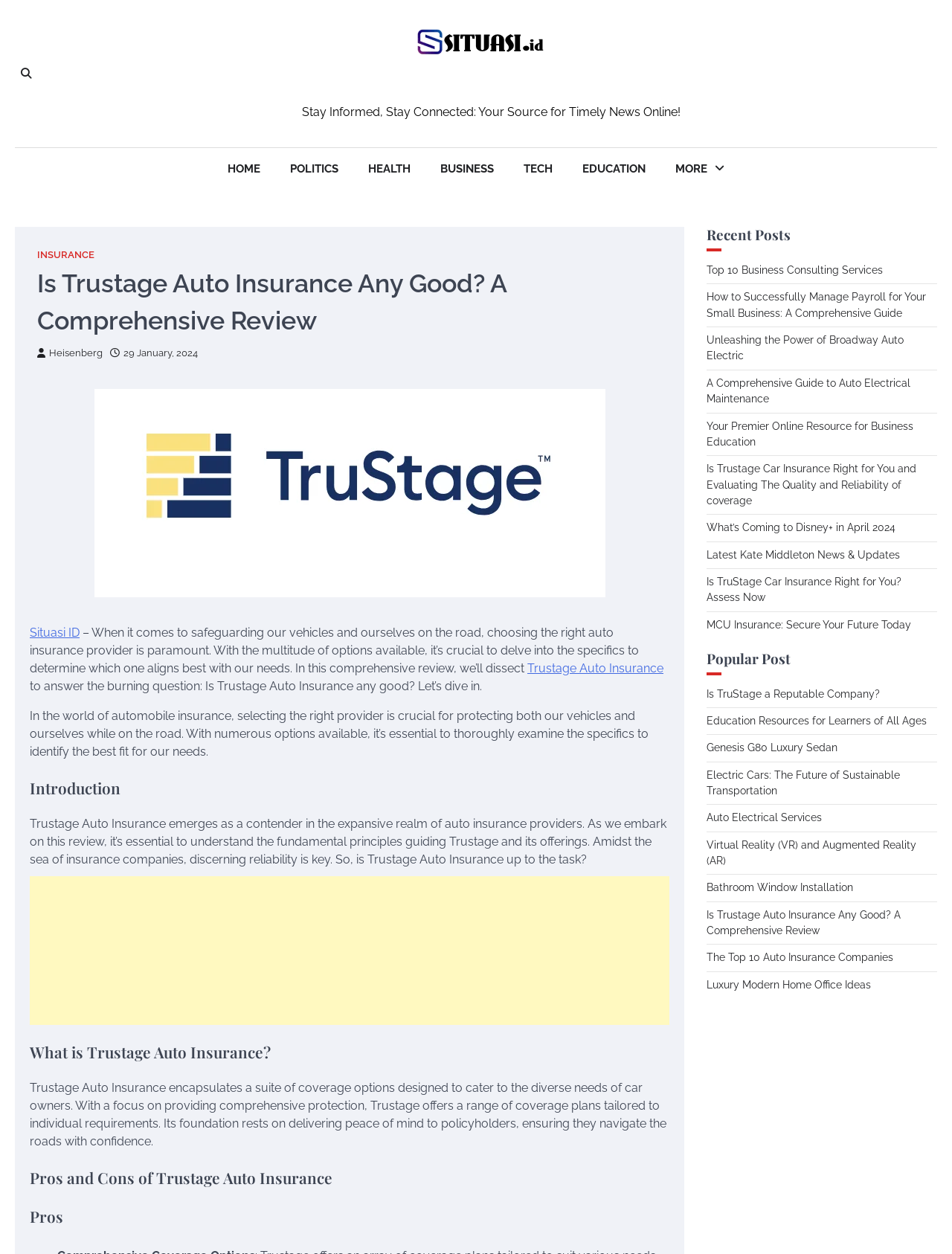Determine the main heading text of the webpage.

Is Trustage Auto Insurance Any Good? A Comprehensive Review